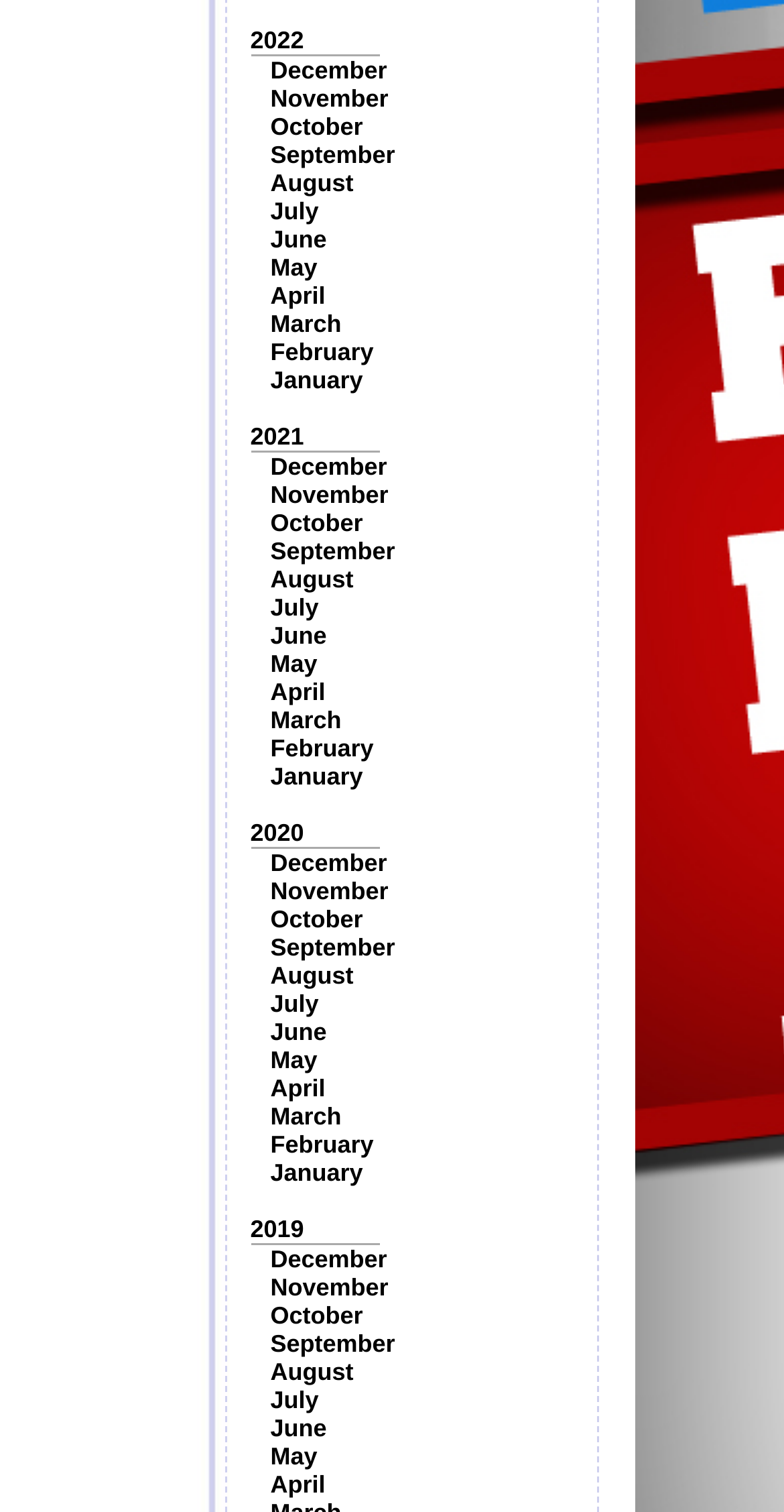Find and indicate the bounding box coordinates of the region you should select to follow the given instruction: "View 2021".

[0.319, 0.279, 0.388, 0.298]